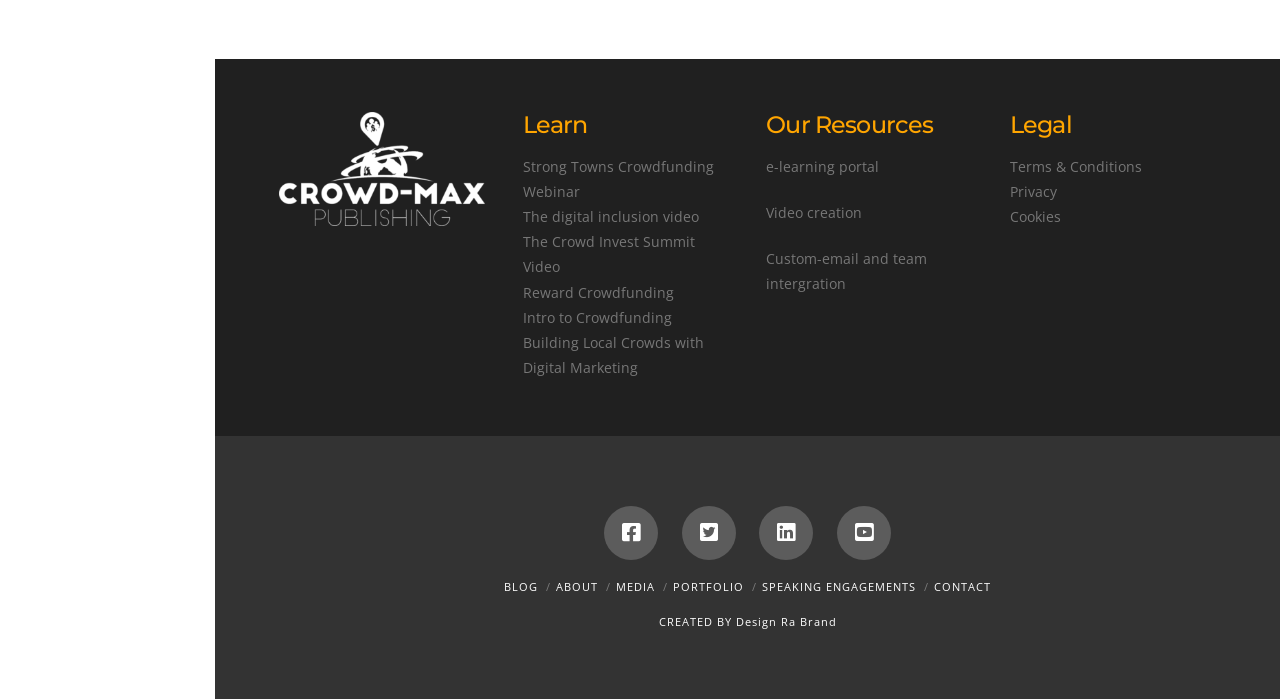Highlight the bounding box coordinates of the region I should click on to meet the following instruction: "Visit Strong Towns Crowdfunding Webinar".

[0.408, 0.224, 0.557, 0.287]